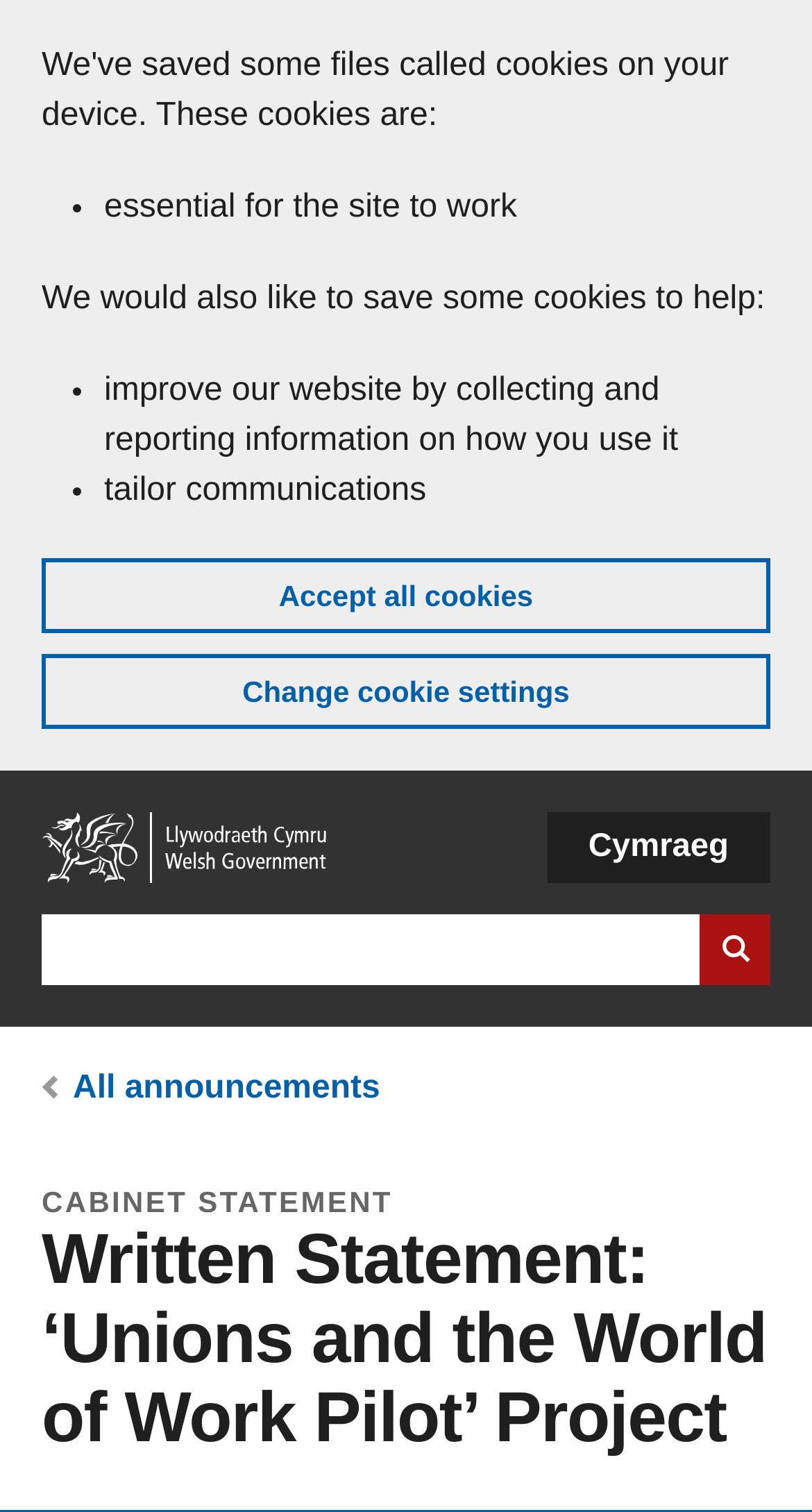Illustrate the webpage's structure and main components comprehensively.

This webpage is about a written statement from the Welsh government, specifically the 'Unions and the World of Work Pilot' Project. At the top of the page, there is a banner that spans the entire width, informing users about cookies on the GOV.WALES website. Below this banner, there is a link to skip to the main content.

On the top-left corner, there is a link to the home page, and next to it, a search bar with a search button. On the top-right corner, there is a language navigation menu with a button to switch to Welsh.

Below the top navigation, there is a breadcrumb navigation section that shows the user's current location on the website. This section includes a link to all announcements.

The main content of the page is a written statement, which is divided into sections. The title of the statement, 'Written Statement: ‘Unions and the World of Work Pilot’ Project', is prominently displayed at the top of the main content area. There is also a subheading, 'CABINET STATEMENT', above the main text.

There are no images on the page. The layout is primarily composed of text and navigation elements, with a focus on providing clear and concise information about the written statement.